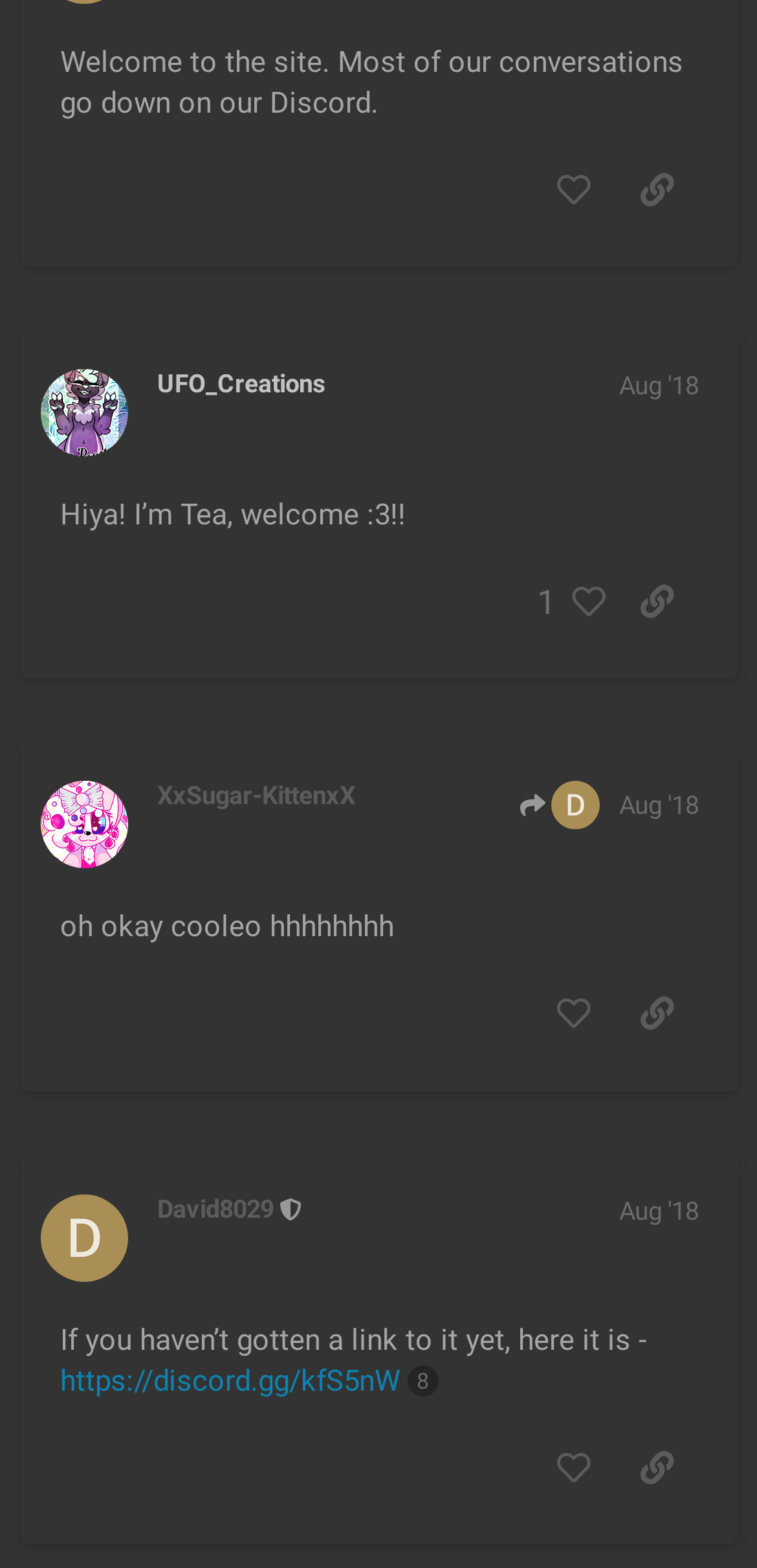By analyzing the image, answer the following question with a detailed response: How many people liked post #3?

In the region 'post #3 by @UFO_Creations', there is a button that says '1 person liked this post. Click to view'. This suggests that one person has liked post #3.